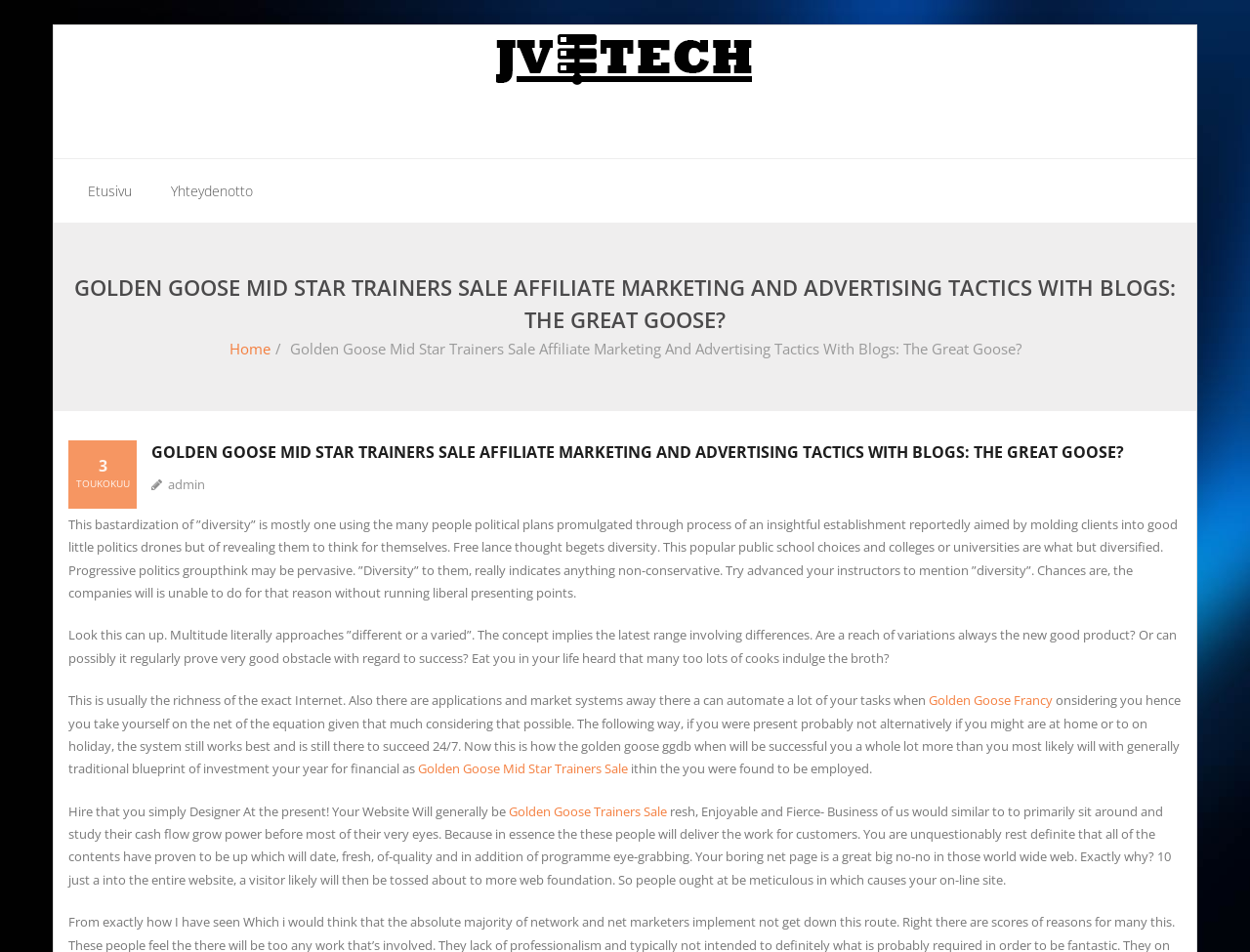Locate the bounding box coordinates of the element that needs to be clicked to carry out the instruction: "Click on '3 TOUKOKUU'". The coordinates should be given as four float numbers ranging from 0 to 1, i.e., [left, top, right, bottom].

[0.059, 0.462, 0.105, 0.534]